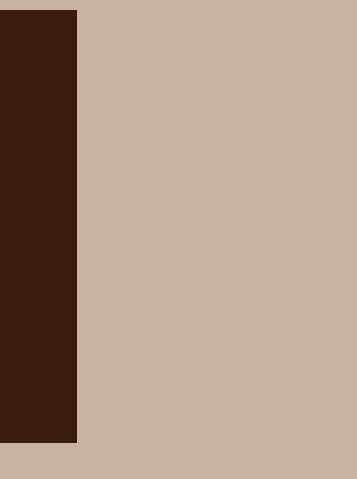Respond with a single word or phrase to the following question:
What is the purpose of 'artefactory' courses?

Impart comprehensive knowledge